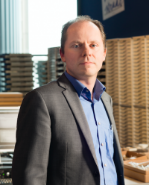What is the context of the background in the image?
Please provide a single word or phrase answer based on the image.

Research or education